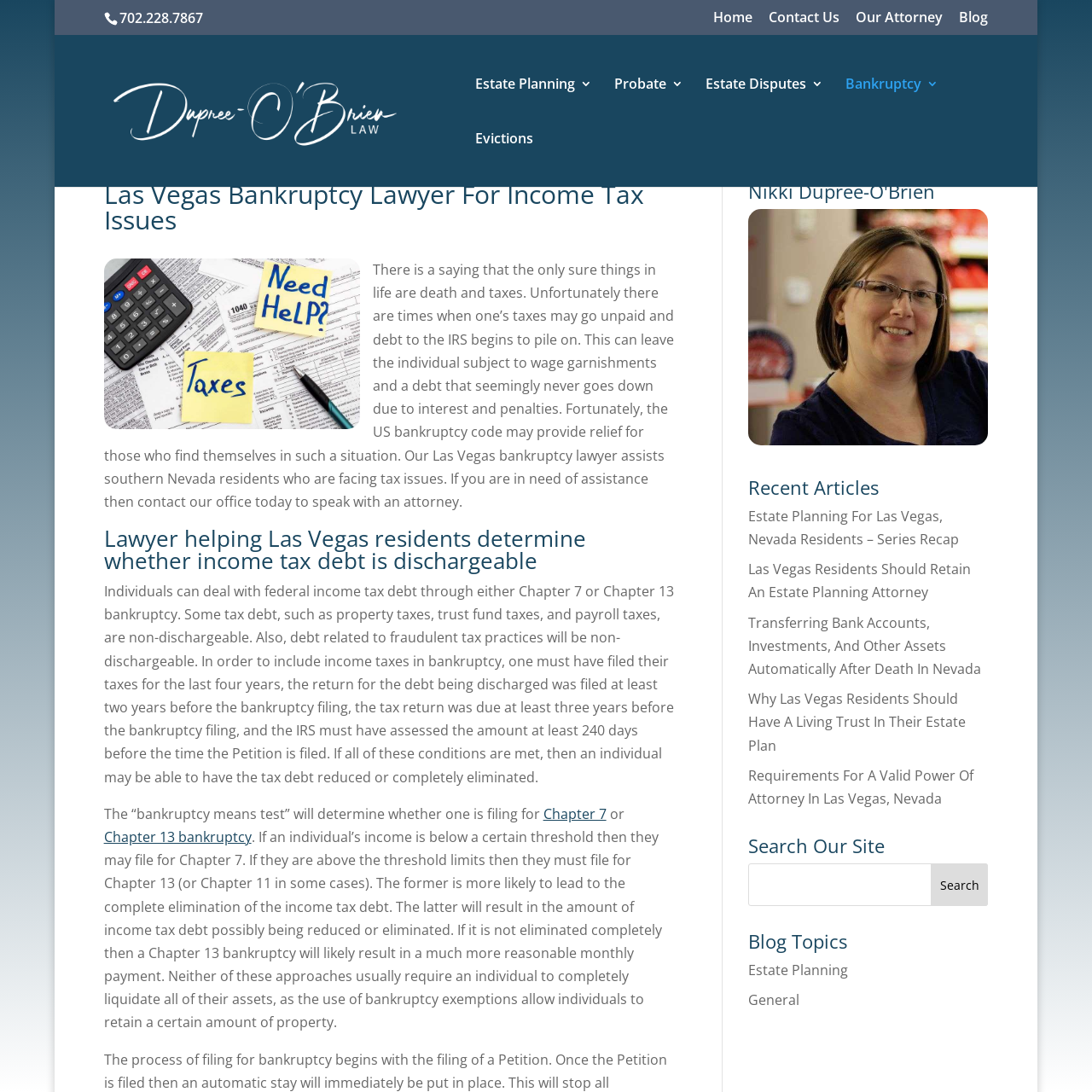Summarize the webpage in an elaborate manner.

This webpage is about a Las Vegas bankruptcy lawyer who assists Nevada residents with eliminating income taxes through chapters 7 and 13. At the top left corner, there is a link to skip to the content. On the top right corner, there is a phone number link and a navigation menu with links to "Home", "Contact Us", "Our Attorney", and "Blog". Below the navigation menu, there is a logo of "Dupree O'Brien Law" with an image and a link.

The main content of the webpage is divided into several sections. The first section has a heading "Las Vegas Bankruptcy Lawyer For Income Tax Issues" and an image related to tax help. Below the image, there is a paragraph of text explaining the situation of individuals facing tax issues and how the lawyer can assist them. 

The next section has a heading "Lawyer helping Las Vegas residents determine whether income tax debt is dischargeable" and explains the conditions for including income taxes in bankruptcy. There are links to "Chapter 7" and "Chapter 13 bankruptcy" within the text.

To the right of the main content, there is a section with a heading "Nikki Dupree-O'Brien" and an image of the attorney. Below the image, there is a link to the attorney's profile.

Below the main content, there are sections for "Recent Articles", "Search Our Site", and "Blog Topics". The "Recent Articles" section has links to several articles related to estate planning and bankruptcy. The "Search Our Site" section has a search bar with a button to search for specific topics. The "Blog Topics" section has links to categories of blog posts, including "Estate Planning" and "General".